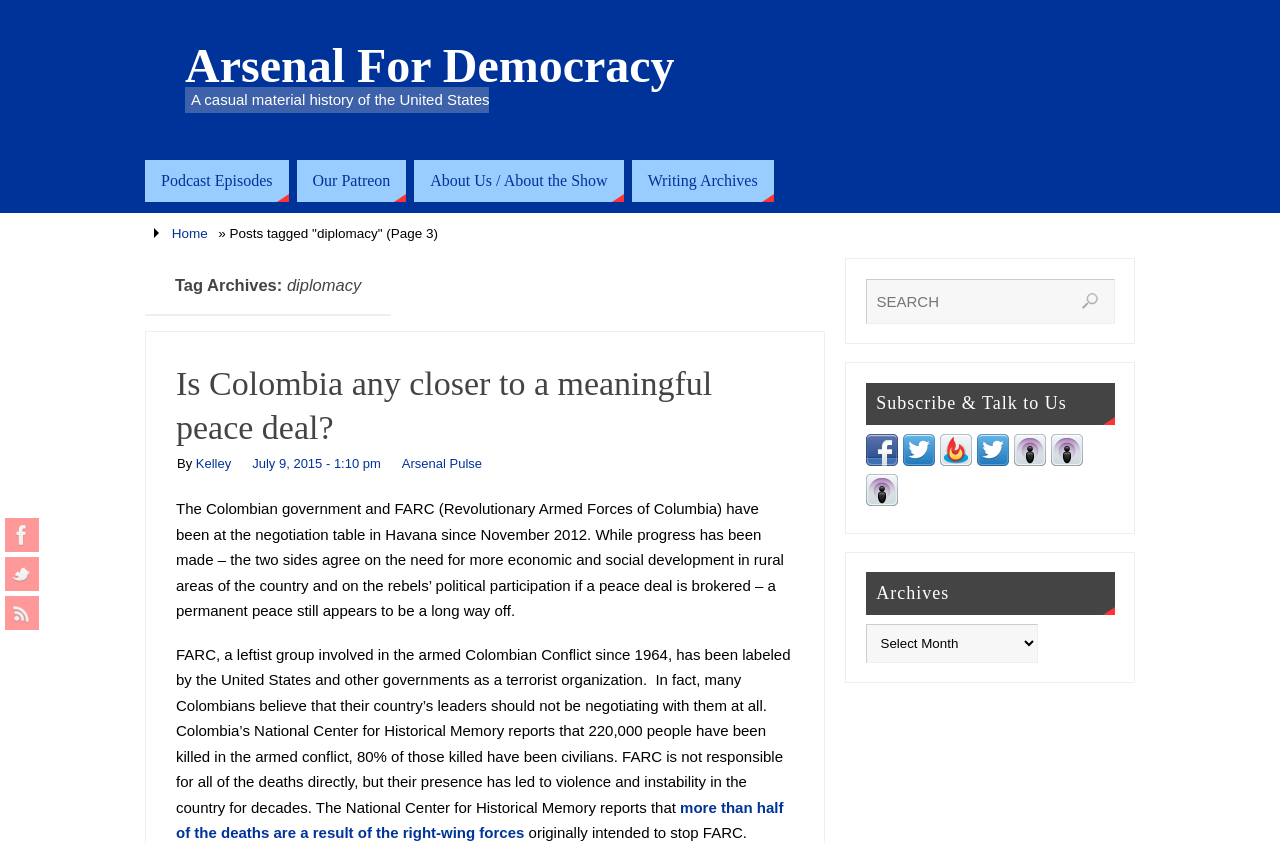Please identify the bounding box coordinates of the clickable area that will fulfill the following instruction: "Search for something". The coordinates should be in the format of four float numbers between 0 and 1, i.e., [left, top, right, bottom].

[0.676, 0.33, 0.871, 0.384]